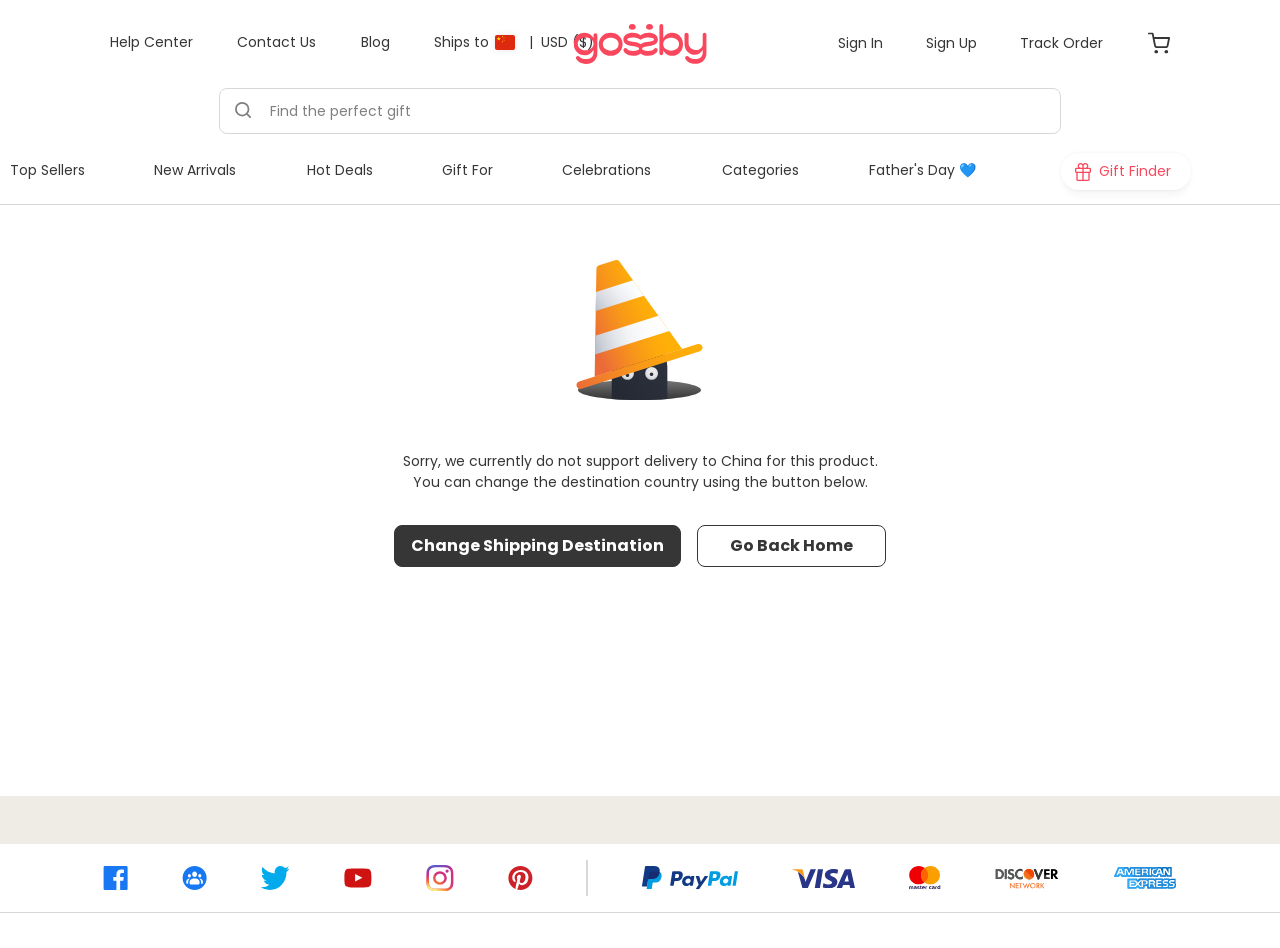How many social media links are at the bottom of the page?
Look at the screenshot and give a one-word or phrase answer.

6